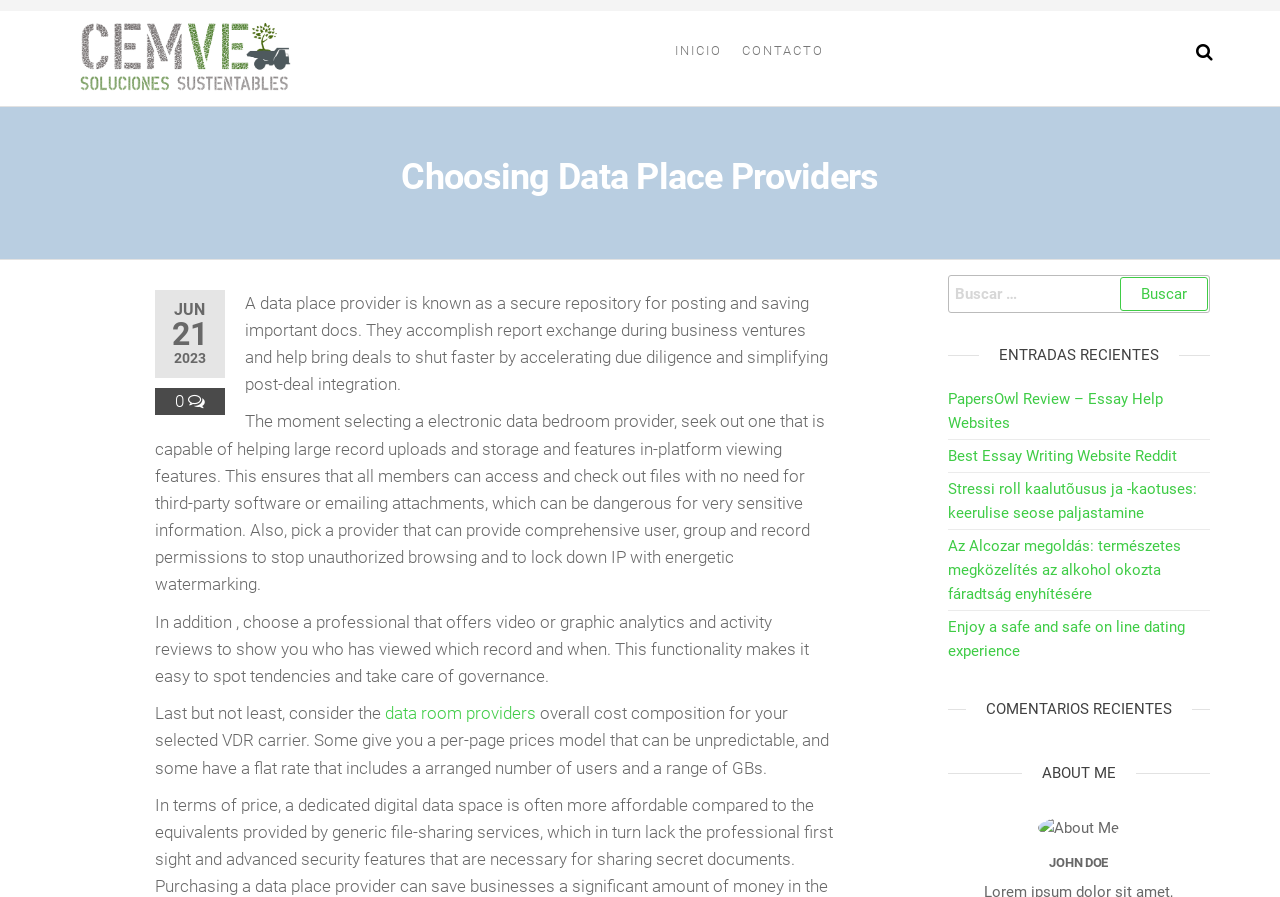Give an in-depth explanation of the webpage layout and content.

The webpage is about choosing a data place provider, specifically a secure repository for posting and saving important documents. At the top left, there is a logo of "CEMVE" with a link to the homepage, accompanied by a tagline "Cambiando juntos la industria". 

Below the logo, there are navigation links to "INICIO" and "CONTACTO" on the top right. The main content of the page is headed by "Choosing Data Place Providers" with a date "JUN 21, 2023" below it. 

The main content is divided into three paragraphs, explaining the importance of a data place provider, the features to look for when selecting one, and the need to consider the overall cost composition. There are also links to related topics, such as "data room providers".

On the right side of the page, there is a search bar with a button labeled "Buscar". Below the search bar, there are headings for "ENTRADAS RECIENTES" and "COMENTARIOS RECIENTES", followed by a list of links to recent articles. 

At the bottom of the page, there is an "ABOUT ME" section with an image and a heading "JOHN DOE".